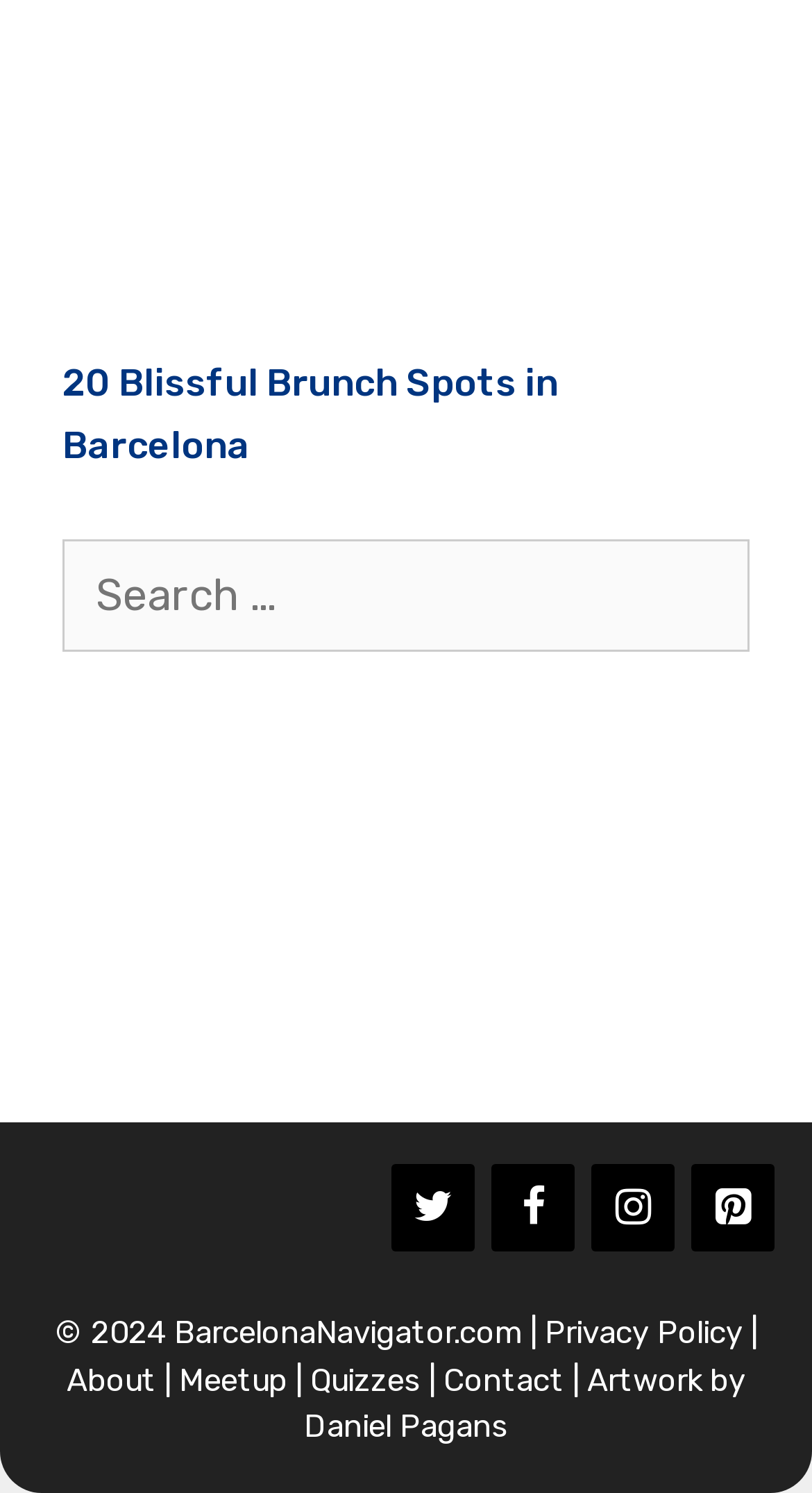Specify the bounding box coordinates of the element's region that should be clicked to achieve the following instruction: "Read the Privacy Policy". The bounding box coordinates consist of four float numbers between 0 and 1, in the format [left, top, right, bottom].

[0.671, 0.88, 0.914, 0.905]